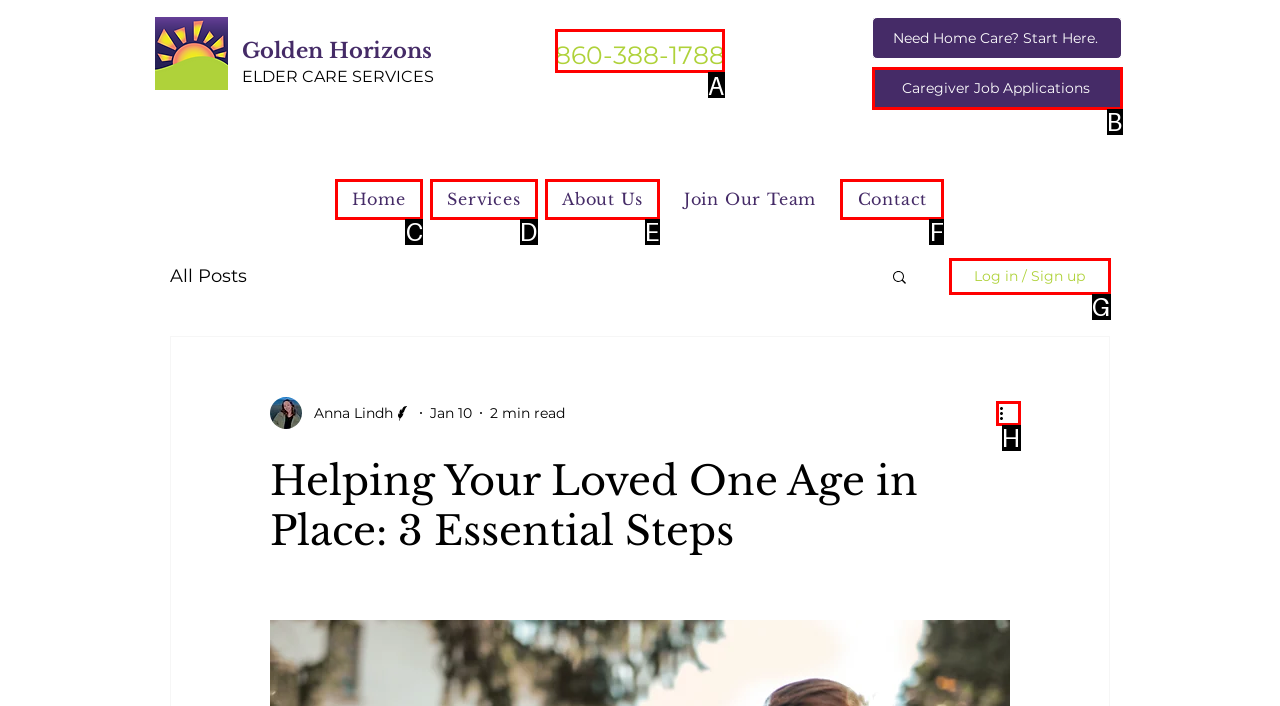Tell me the correct option to click for this task: Call the phone number
Write down the option's letter from the given choices.

A